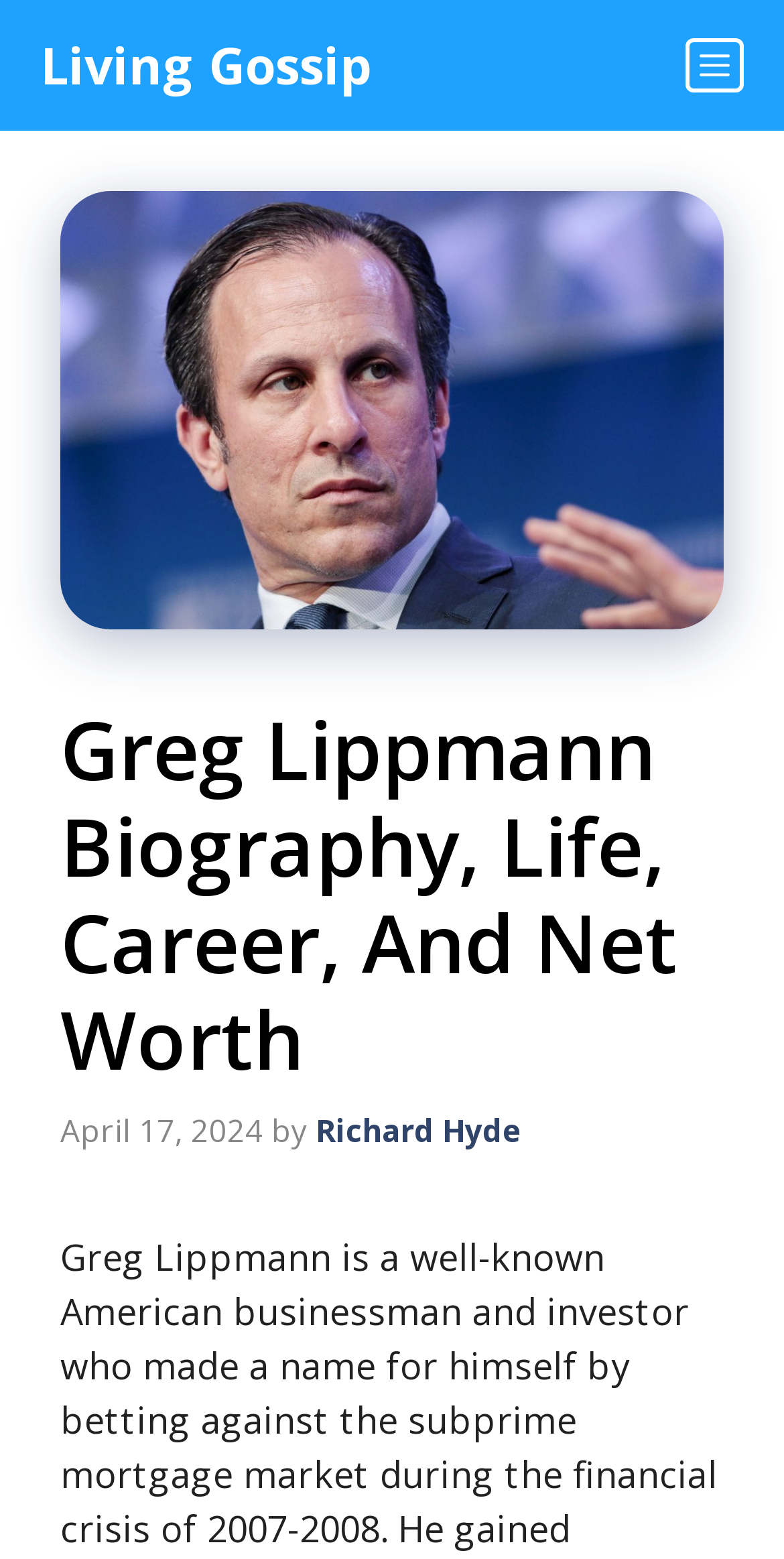Is the menu button expanded?
Look at the image and respond with a one-word or short phrase answer.

False